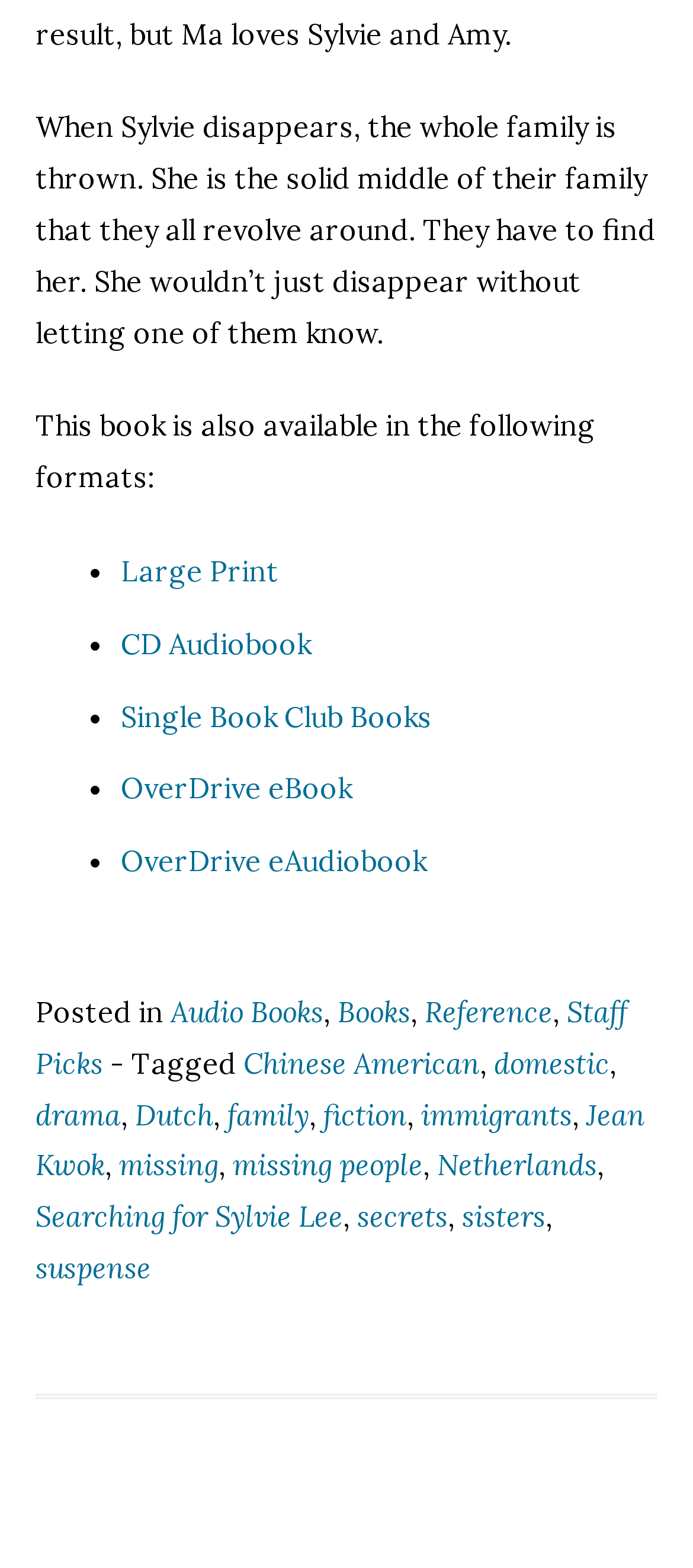Provide a single word or phrase answer to the question: 
What is the main plot of the book?

A family searching for a missing person